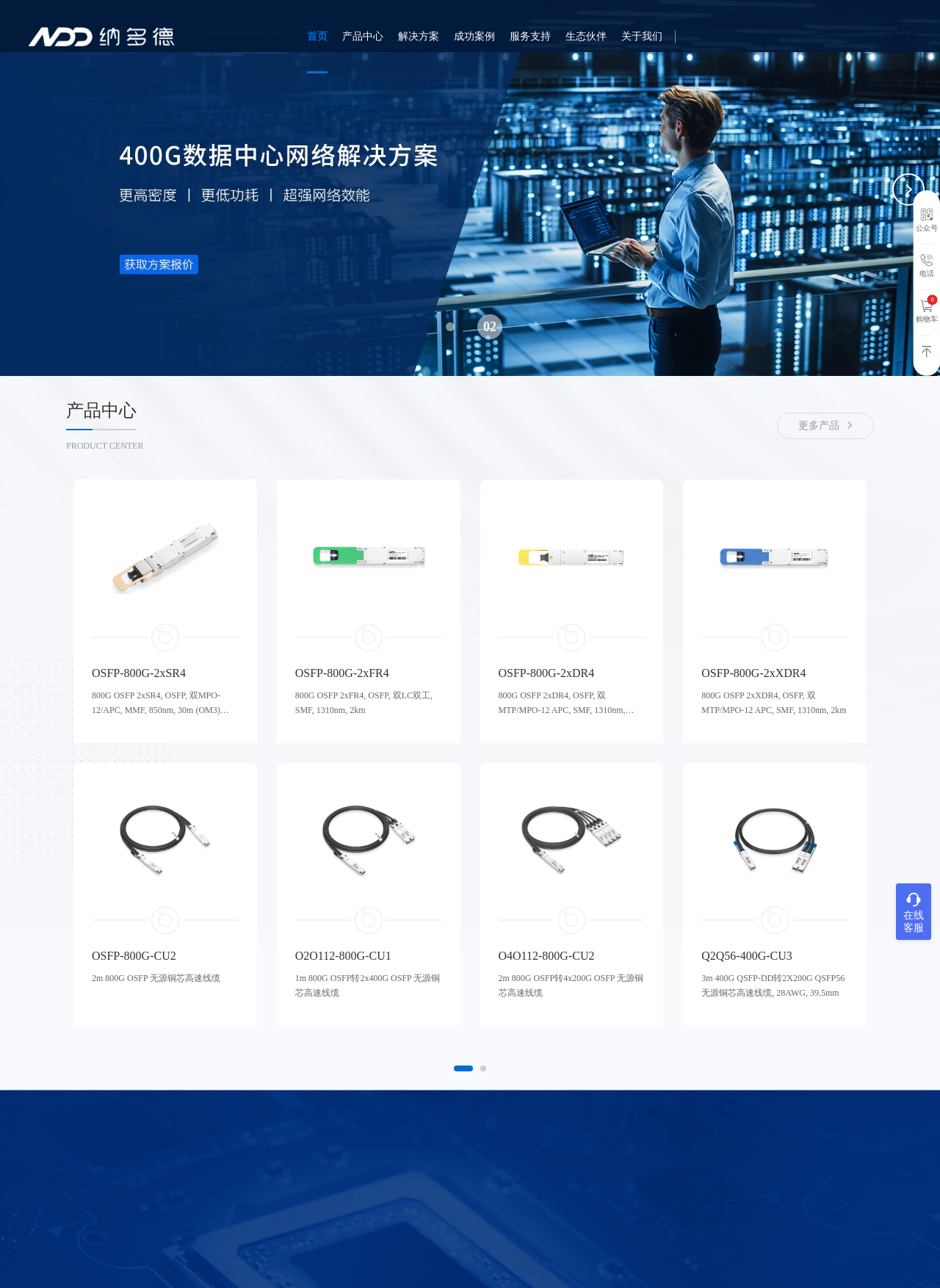Find the bounding box coordinates for the HTML element described as: "产品中心". The coordinates should consist of four float values between 0 and 1, i.e., [left, top, right, bottom].

[0.364, 0.0, 0.407, 0.057]